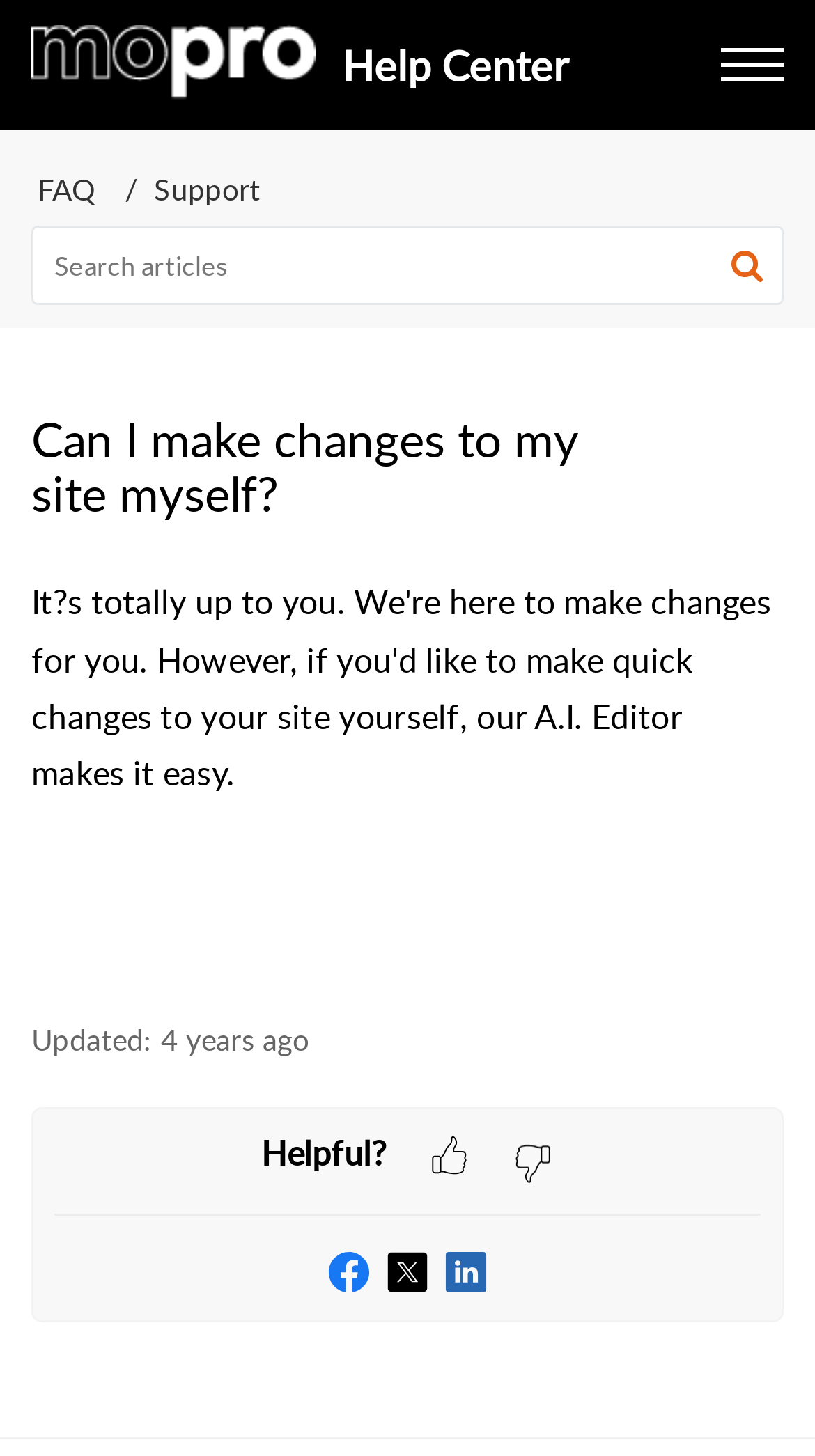Find the bounding box coordinates of the clickable area that will achieve the following instruction: "View the article in large font".

None